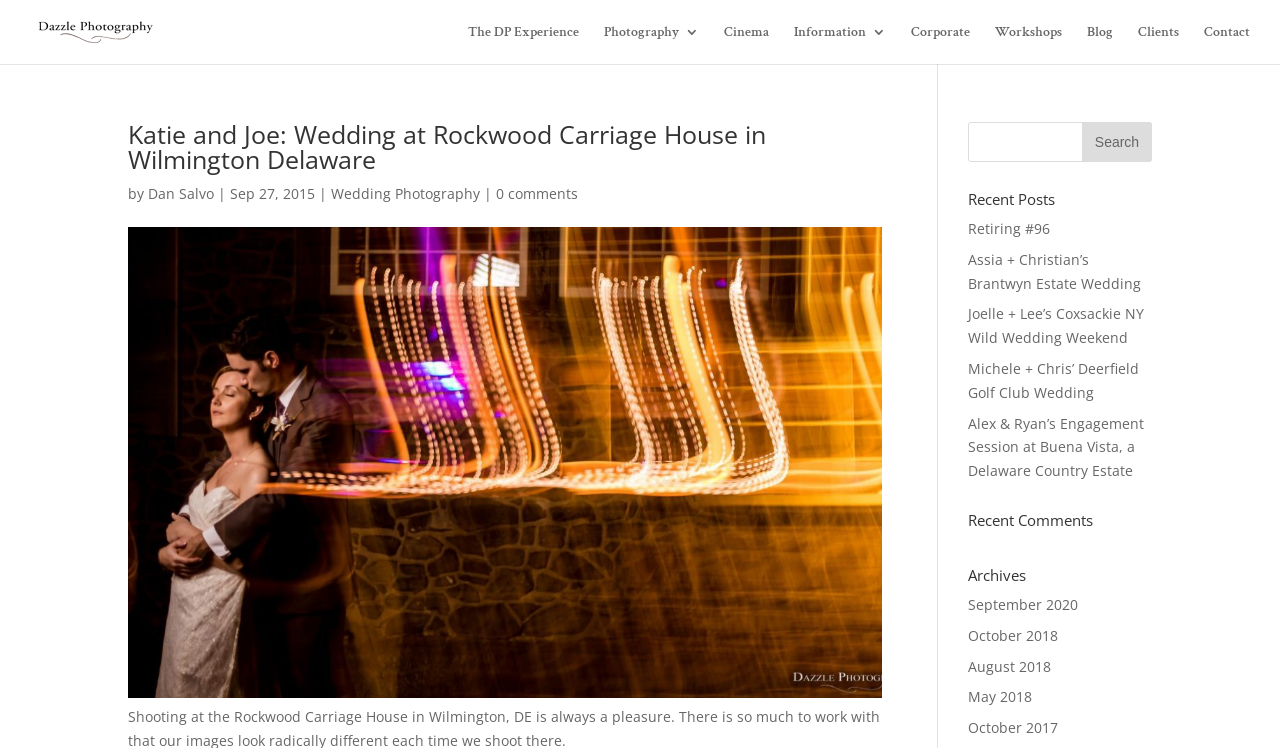Please mark the bounding box coordinates of the area that should be clicked to carry out the instruction: "Read Katie and Joe's wedding story".

[0.1, 0.163, 0.689, 0.243]